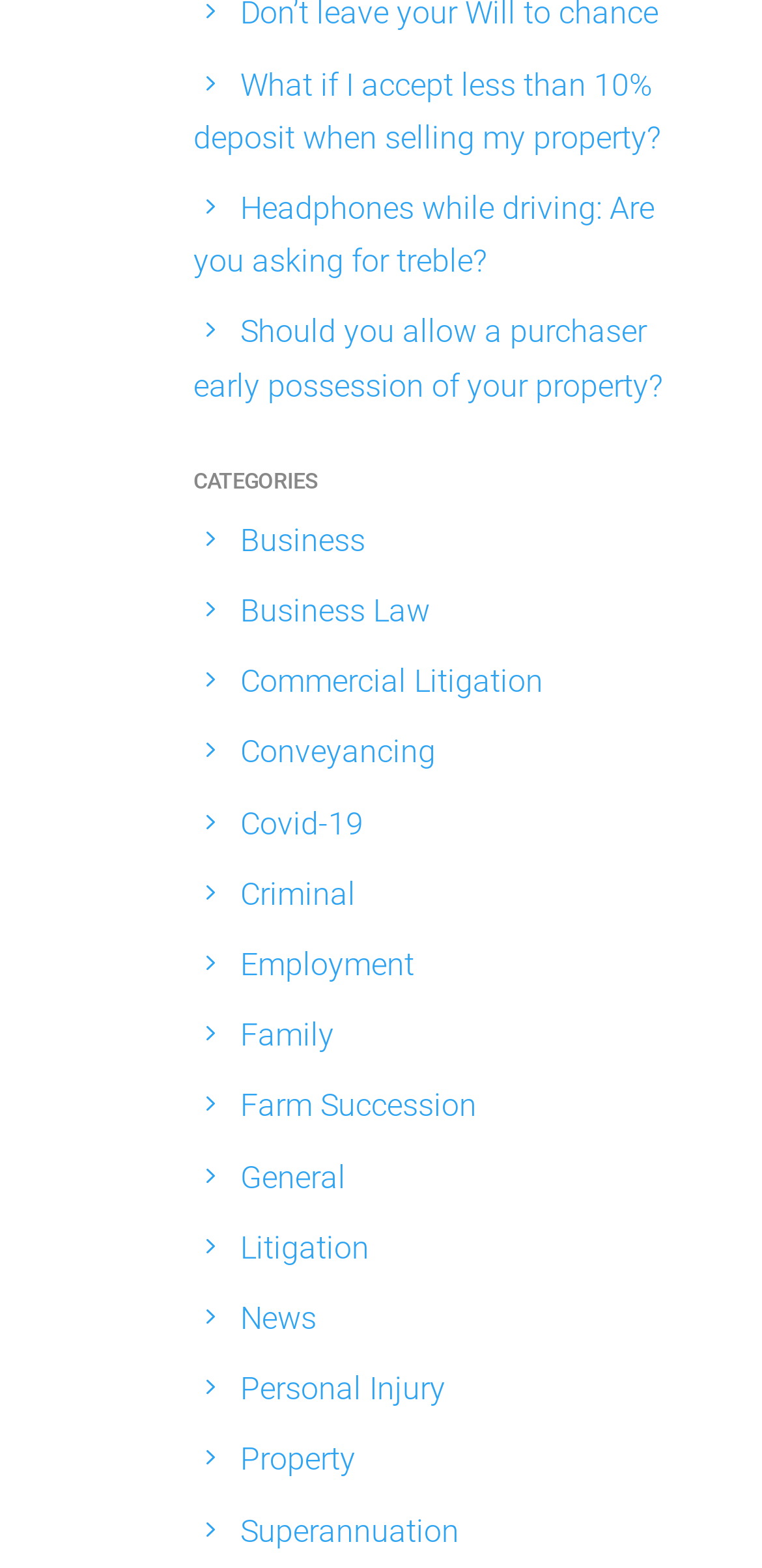Please identify the bounding box coordinates of the clickable region that I should interact with to perform the following instruction: "Read 'Headphones while driving: Are you asking for treble?' article". The coordinates should be expressed as four float numbers between 0 and 1, i.e., [left, top, right, bottom].

[0.254, 0.121, 0.859, 0.178]